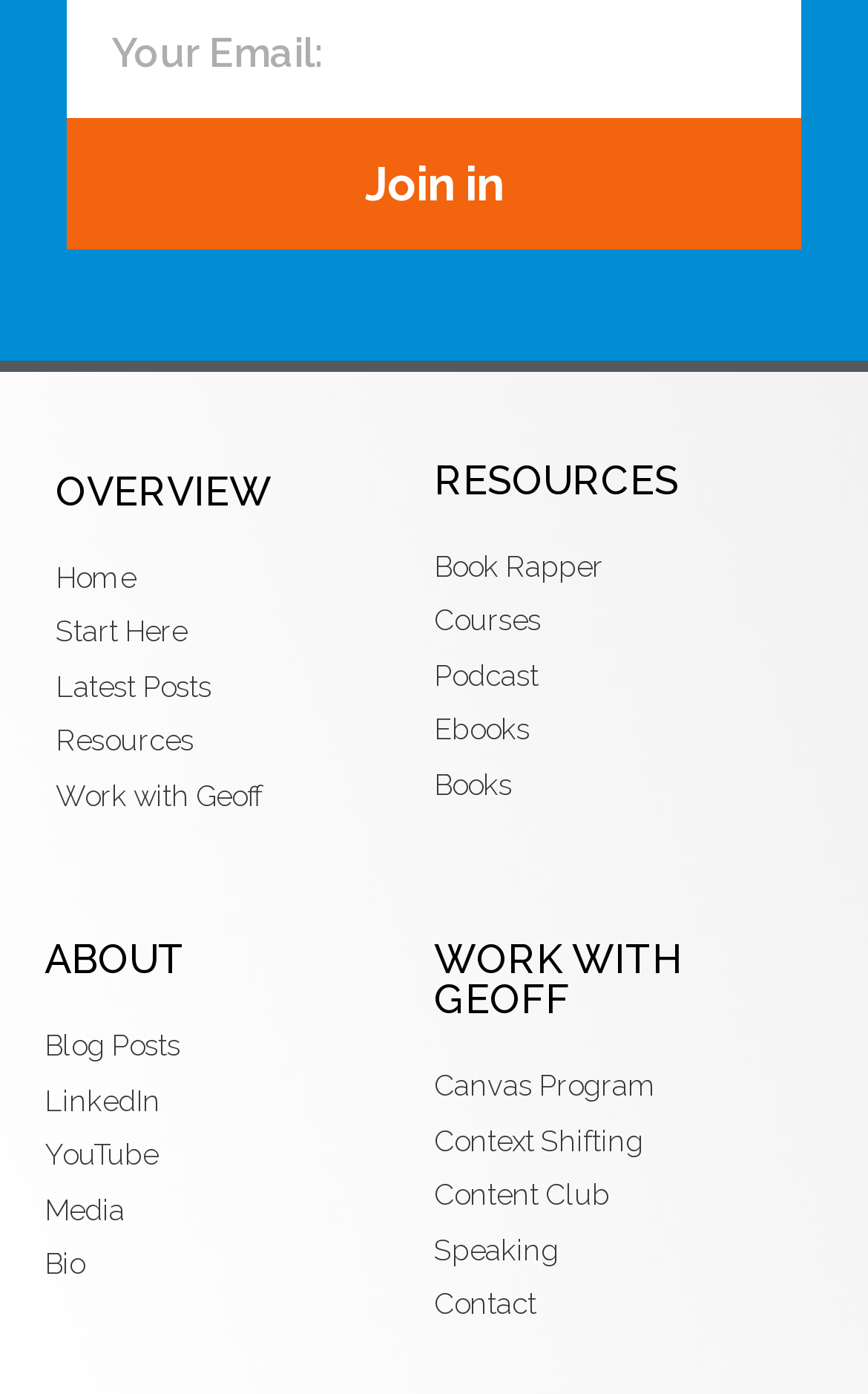Can you provide the bounding box coordinates for the element that should be clicked to implement the instruction: "Contact Geoff"?

[0.5, 0.92, 0.949, 0.952]